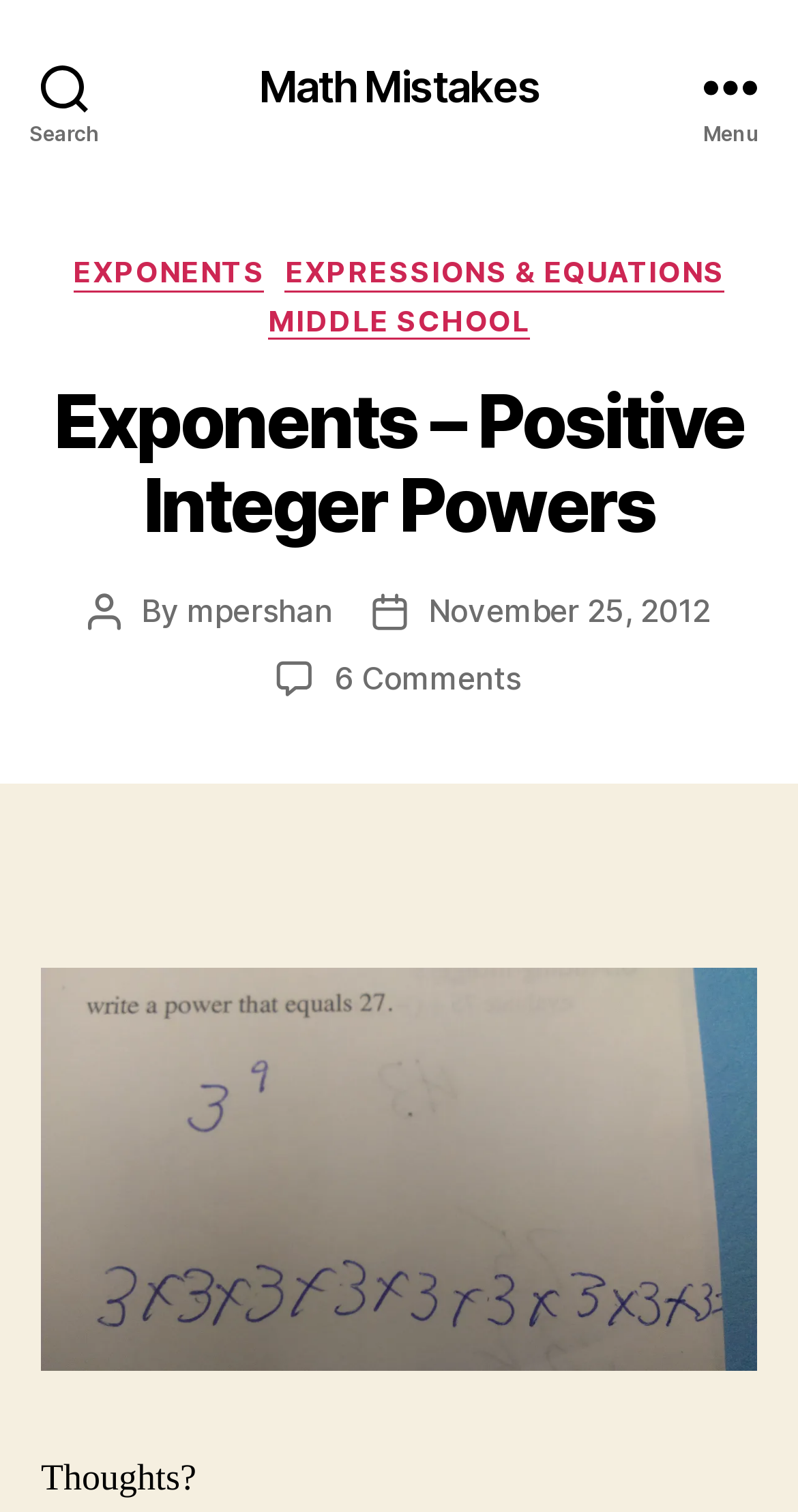Identify the bounding box coordinates of the region that should be clicked to execute the following instruction: "View the comments".

[0.419, 0.435, 0.653, 0.461]